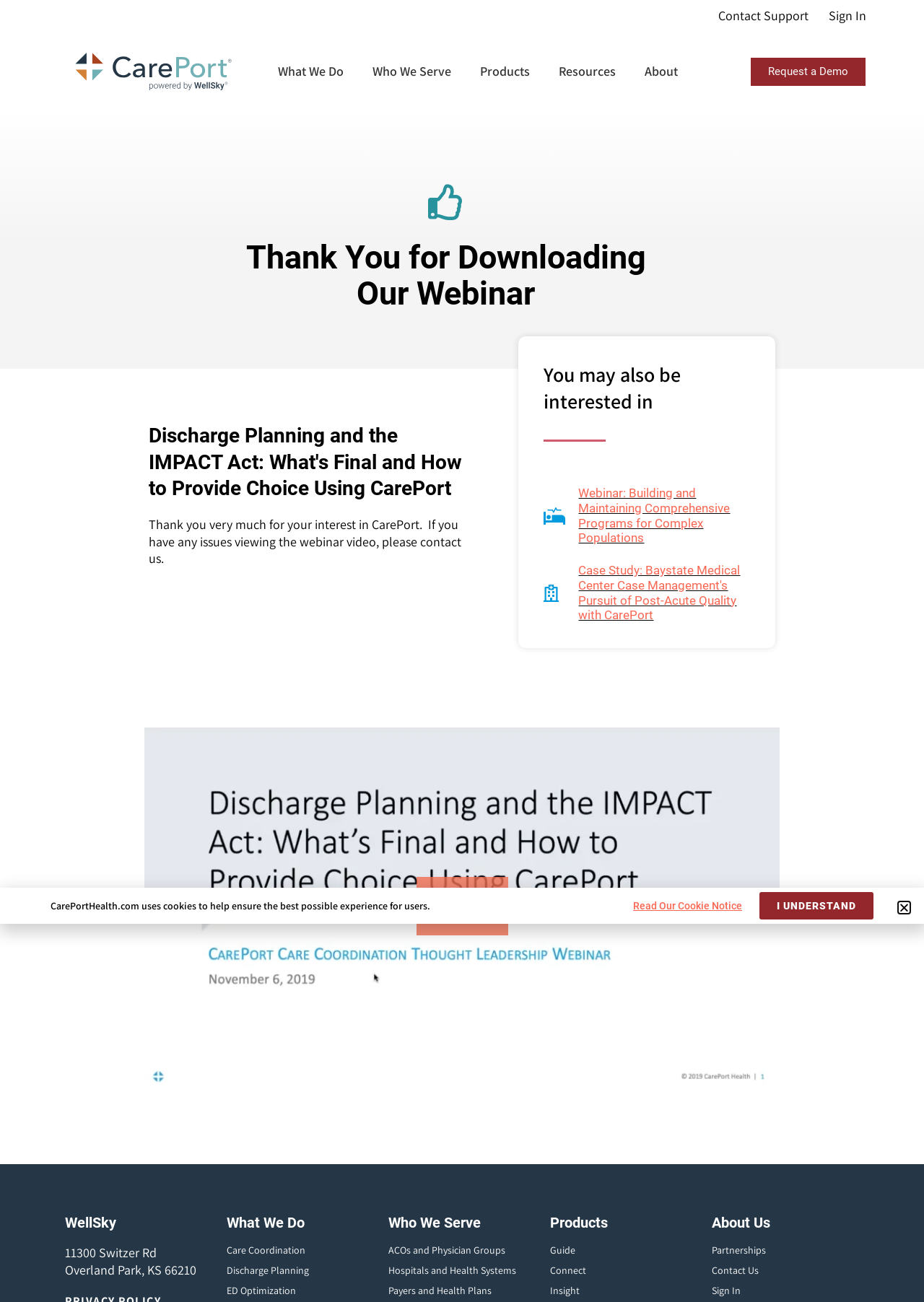Summarize the webpage comprehensively, mentioning all visible components.

This webpage is a thank-you page from CarePort Health, acknowledging the user's interest in their webinar on discharge planning and the IMPACT Act. At the top of the page, there are four links: "Contact", "Support", and "Sign In", aligned horizontally. Below these links, there are five main sections: "What We Do", "Who We Serve", "Products", "Resources", and "About", each with a heading and a brief description.

The main content of the page is divided into three sections. The first section has a heading "Thank You for Downloading Our Webinar" and a subheading "Discharge Planning and the IMPACT Act: What's Final and How to Provide Choice Using CarePort". Below this, there is a paragraph of text thanking the user for their interest and providing a link to contact the support team if they encounter any issues.

The second section has a heading "You may also be interested in" and lists two webinars and a case study related to CarePort's services. Below this, there is a Wistia video thumbnail with a play button, allowing users to watch the webinar video.

The third section is a footer area with several links and headings, including "WellSky", "What We Do", "Who We Serve", "Products", and "About Us". Each of these headings has several links to related pages or resources. There is also a section with the company's address and a cookie notice with links to read more or accept the terms.

In the bottom-right corner of the page, there is a button to close the cookie notice.